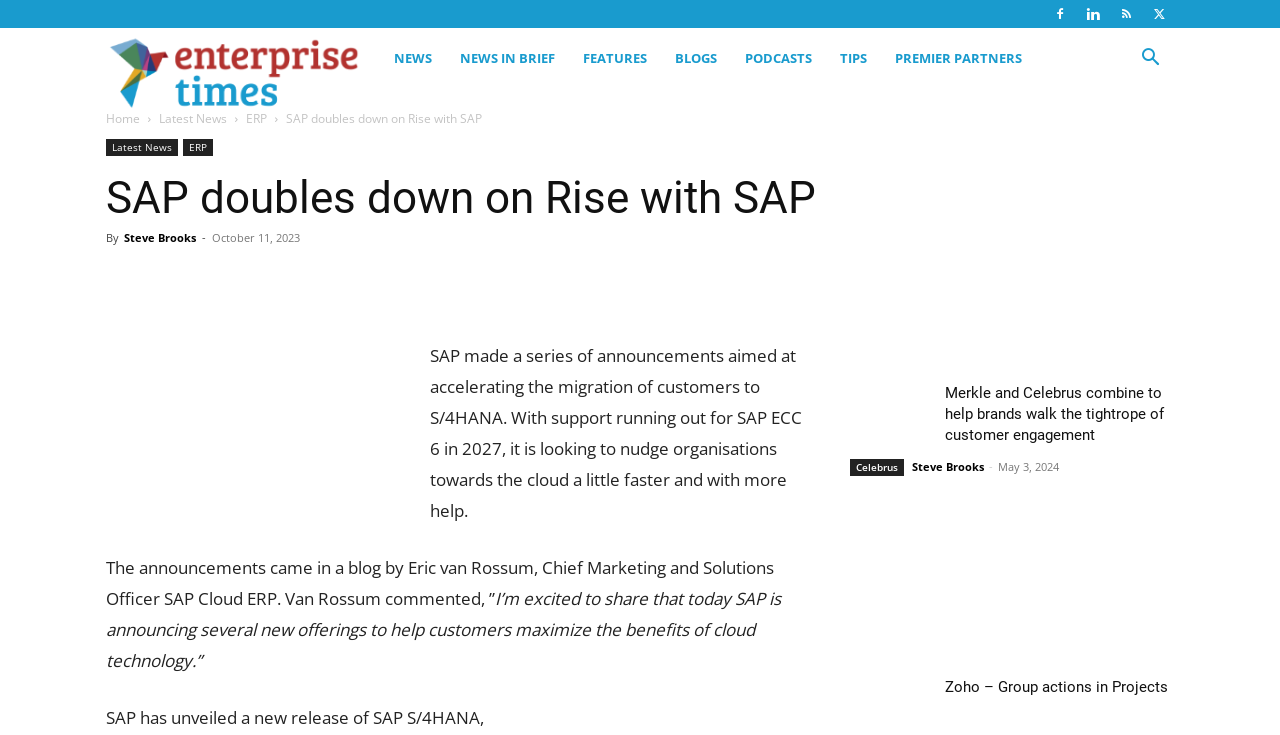Bounding box coordinates are given in the format (top-left x, top-left y, bottom-right x, bottom-right y). All values should be floating point numbers between 0 and 1. Provide the bounding box coordinate for the UI element described as: Facebook

[0.083, 0.358, 0.114, 0.412]